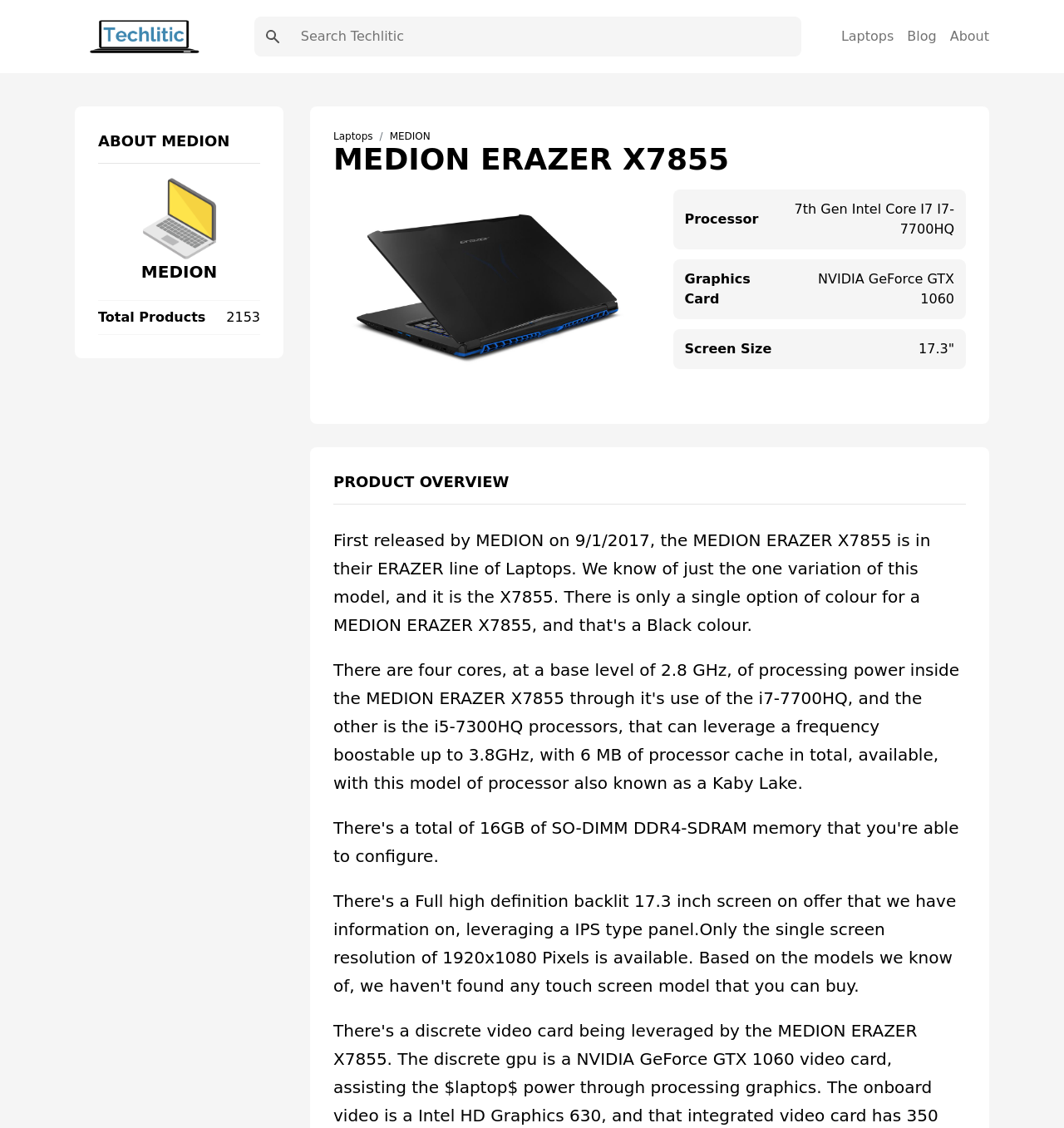Show the bounding box coordinates for the element that needs to be clicked to execute the following instruction: "Learn about MEDION". Provide the coordinates in the form of four float numbers between 0 and 1, i.e., [left, top, right, bottom].

[0.092, 0.157, 0.245, 0.231]